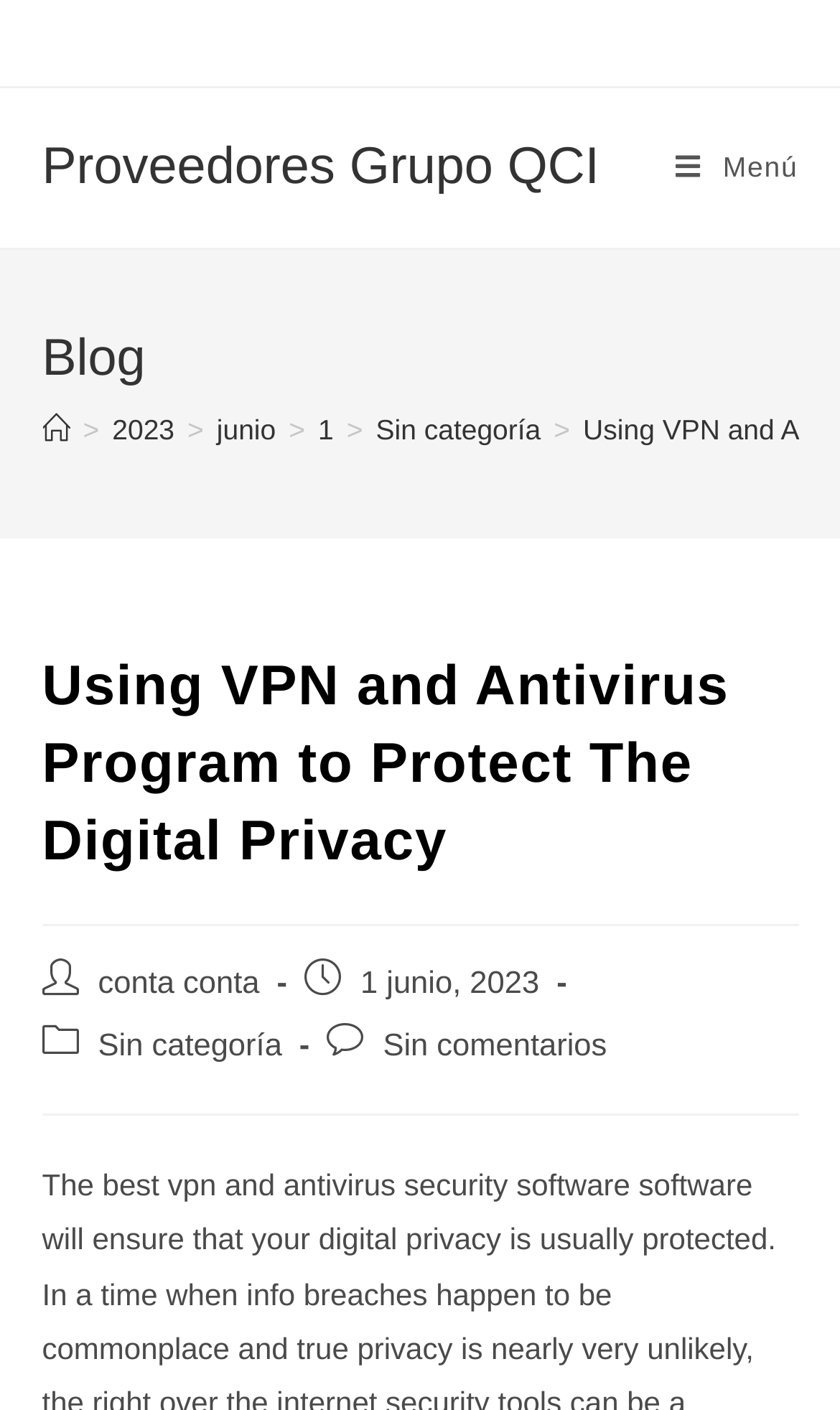What is the date of the blog post?
Answer the question using a single word or phrase, according to the image.

1 junio, 2023